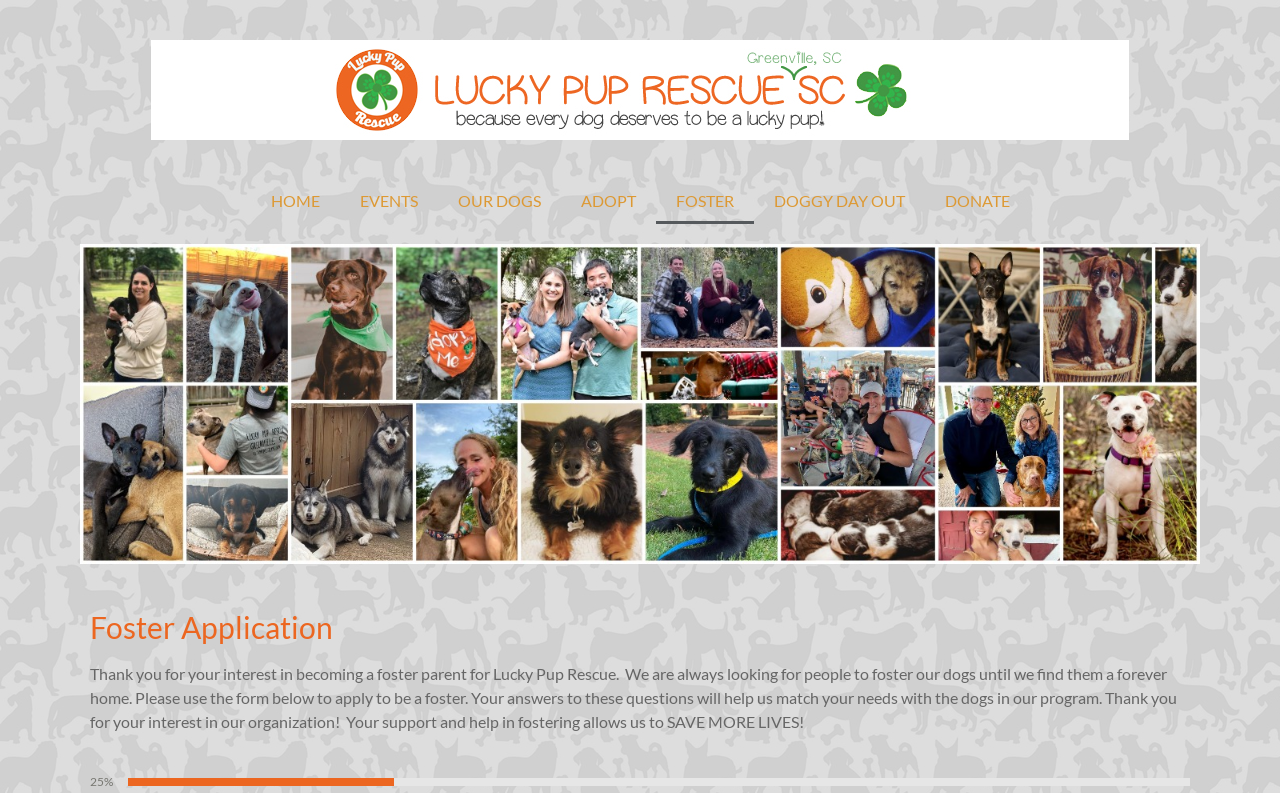Please determine the bounding box coordinates for the UI element described here. Use the format (top-left x, top-left y, bottom-right x, bottom-right y) with values bounded between 0 and 1: OUR DOGS

[0.342, 0.224, 0.438, 0.282]